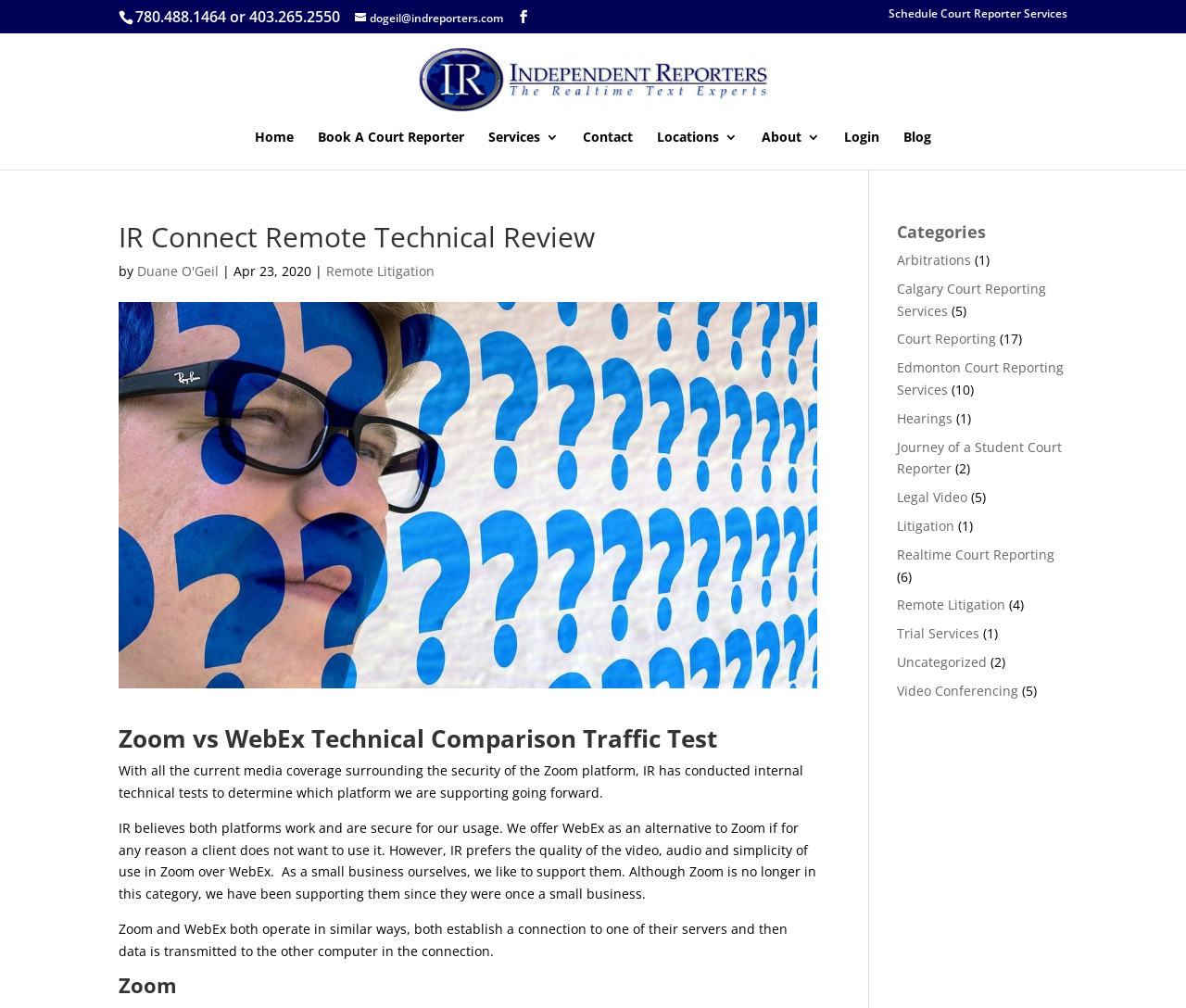Produce an extensive caption that describes everything on the webpage.

This webpage appears to be a blog post or article discussing the differences between Zoom and WebEx for remote discovery. At the top of the page, there is a heading that reads "Learn the differences when using Zoom or WebEx for remote discovery." Below this, there are several links and contact information, including a phone number and email address.

On the left side of the page, there is a navigation menu with links to various sections of the website, including "Home", "Book A Court Reporter", "Services", "Contact", "Locations", "About", "Login", and "Blog".

The main content of the page is divided into several sections. The first section has a heading that reads "IR Connect Remote Technical Review" and includes a brief introduction to the topic. Below this, there is an image with a caption "Questions About Court Reporting Services".

The next section has a heading that reads "Zoom vs WebEx Technical Comparison Traffic Test" and includes a detailed comparison of the two platforms. The text explains that both platforms are secure and work well, but IR prefers Zoom due to its better video and audio quality and simplicity of use.

The following sections provide more information about how Zoom and WebEx operate, including how they establish connections and transmit data.

On the right side of the page, there is a section with a heading that reads "Categories" and includes links to various categories, such as "Arbitrations", "Calgary Court Reporting Services", "Court Reporting", and "Litigation", among others. Each category has a number in parentheses indicating the number of posts or articles in that category.

Overall, the webpage appears to be a informative article or blog post discussing the differences between Zoom and WebEx for remote discovery, with additional resources and links to related topics.